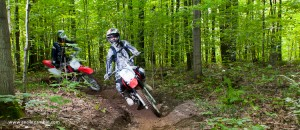What color is the prominent bike in the foreground?
Please answer the question with as much detail as possible using the screenshot.

The caption highlights the bike's striking red and white colors, which make it stand out in the image.